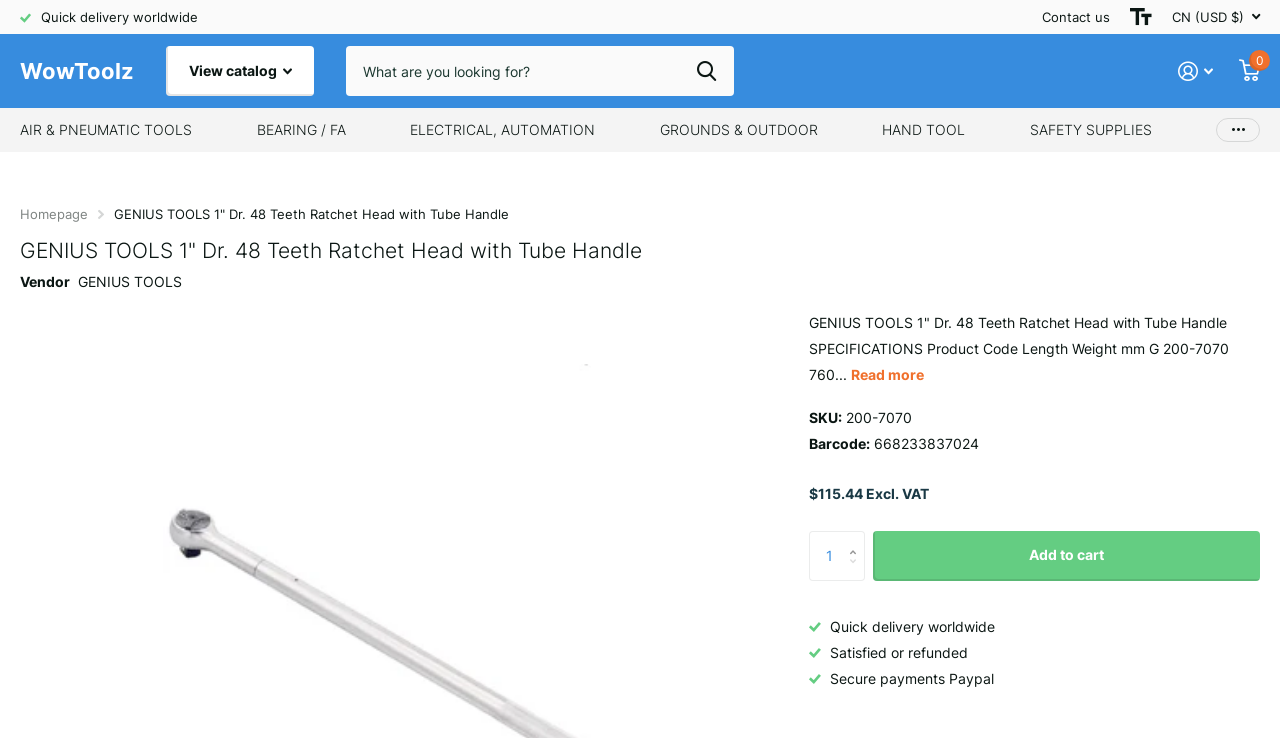Extract the text of the main heading from the webpage.

GENIUS TOOLS 1" Dr. 48 Teeth Ratchet Head with Tube Handle 